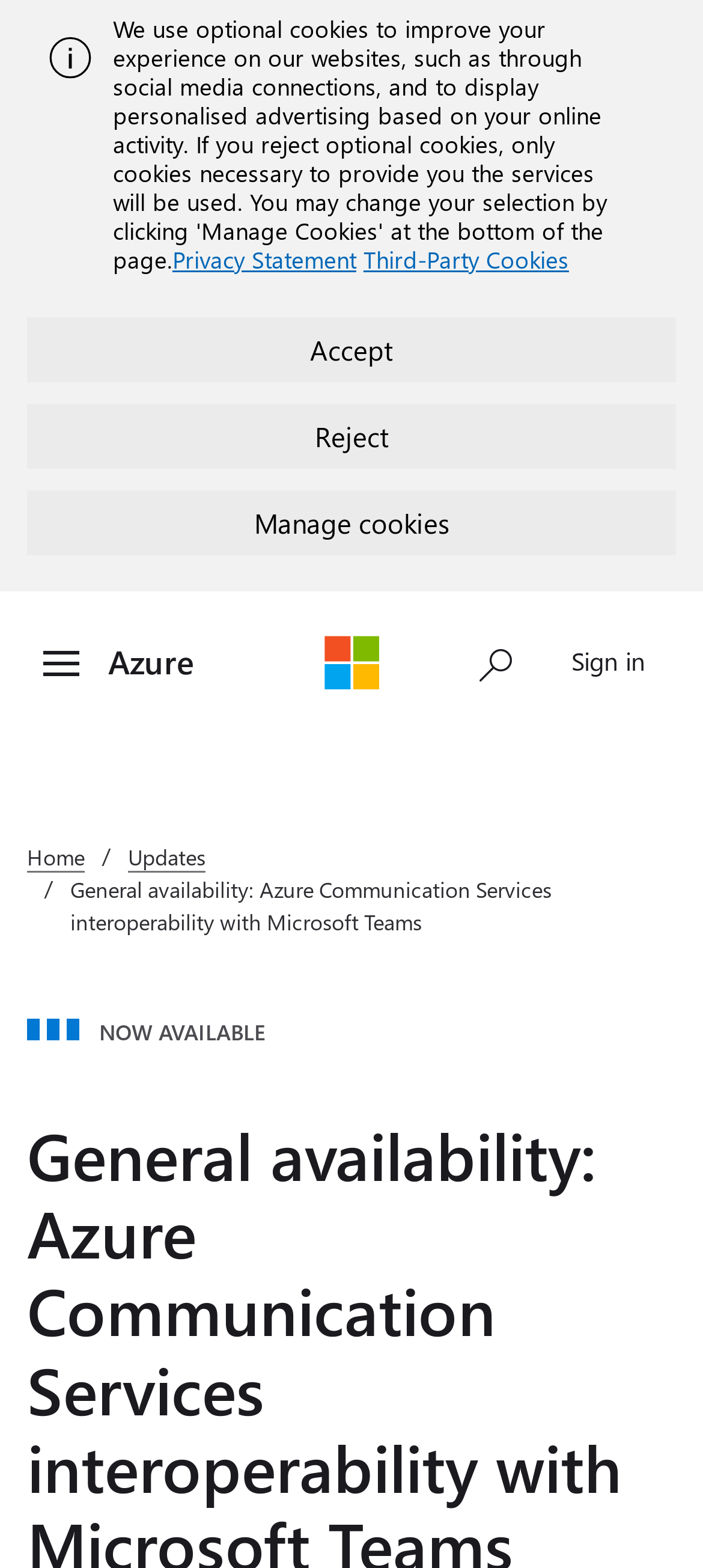Based on the image, provide a detailed and complete answer to the question: 
What is the name of the service mentioned?

By analyzing the webpage, I found that the StaticText element with the text 'General availability: Azure Communication Services interoperability with Microsoft Teams' is a prominent heading on the page, indicating that Azure Communication Services is a key service being discussed.